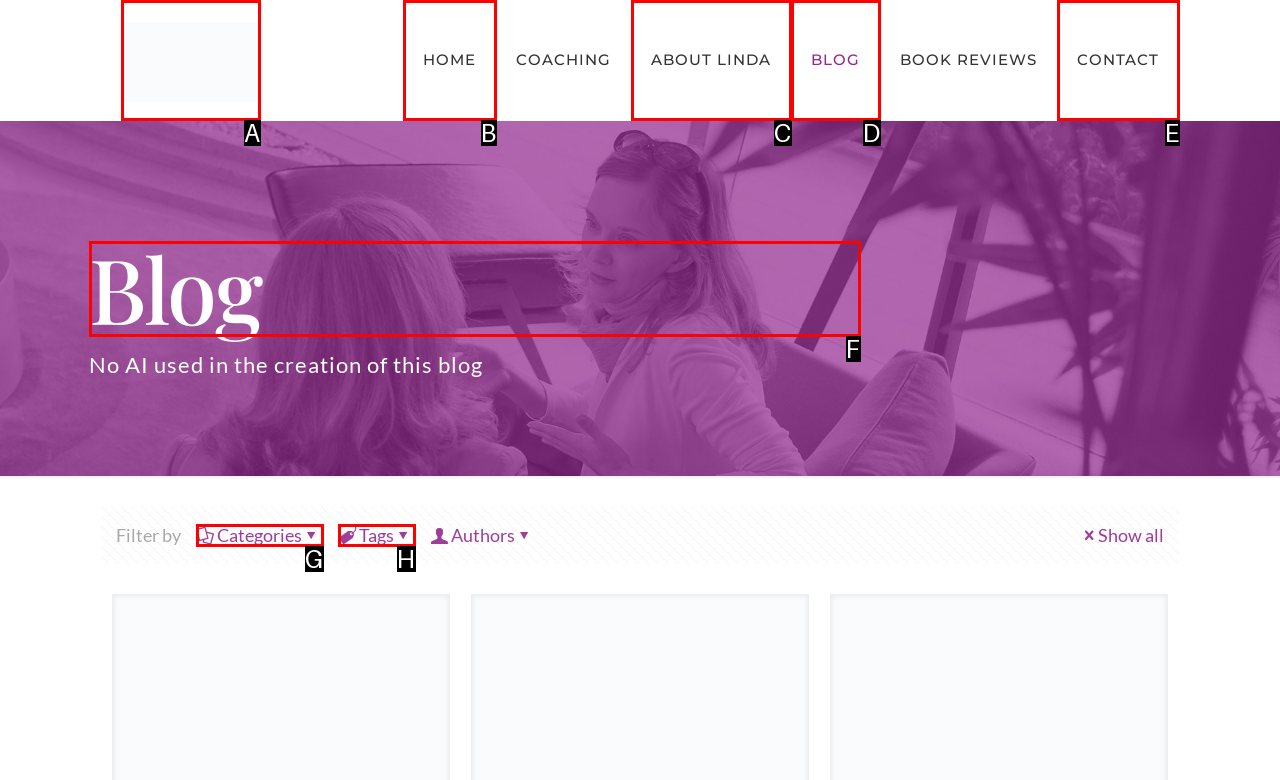To complete the task: read the blog, which option should I click? Answer with the appropriate letter from the provided choices.

F